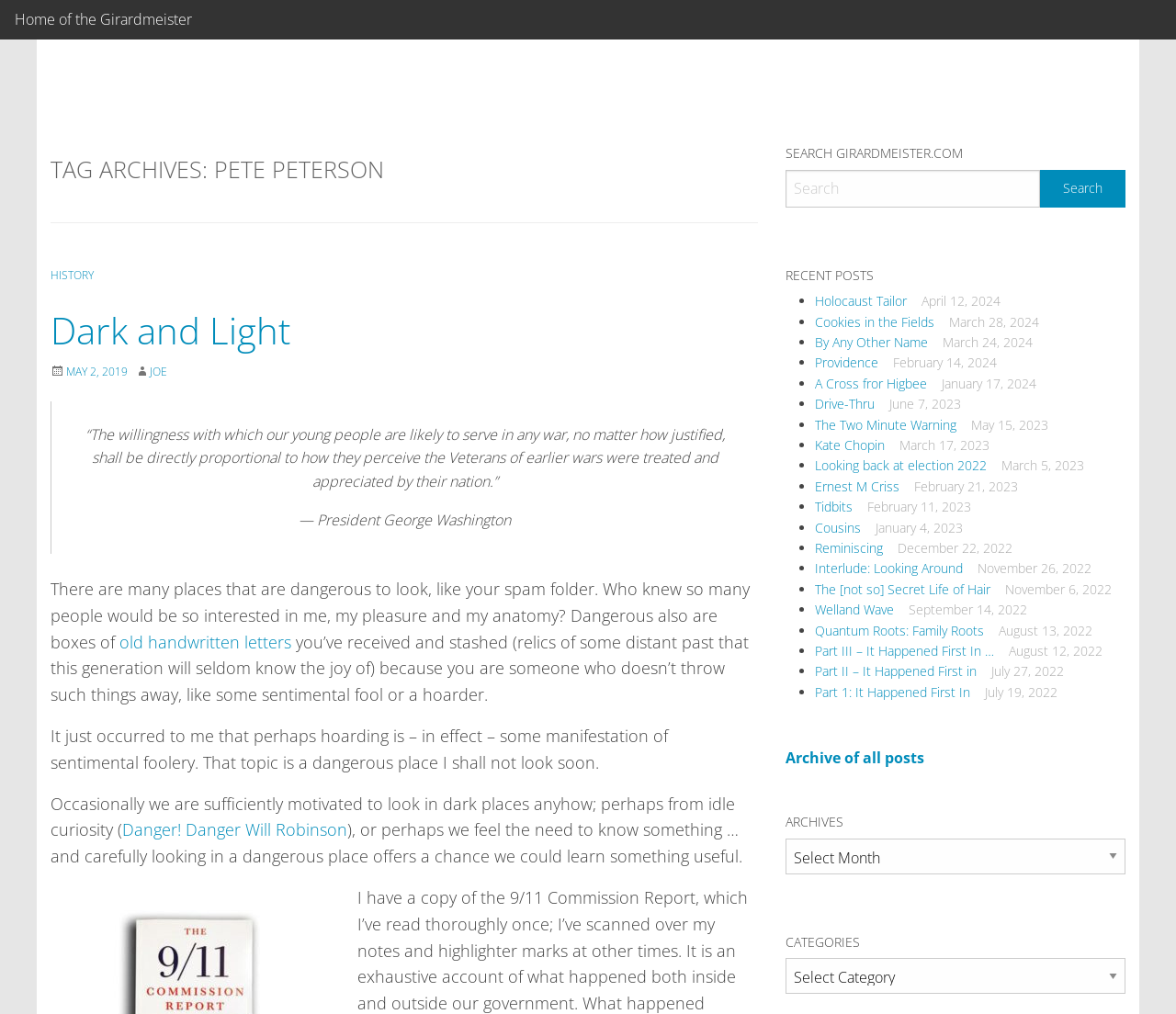Please provide the bounding box coordinates for the element that needs to be clicked to perform the instruction: "Explore the post about Holocaust Tailor". The coordinates must consist of four float numbers between 0 and 1, formatted as [left, top, right, bottom].

[0.693, 0.288, 0.771, 0.305]